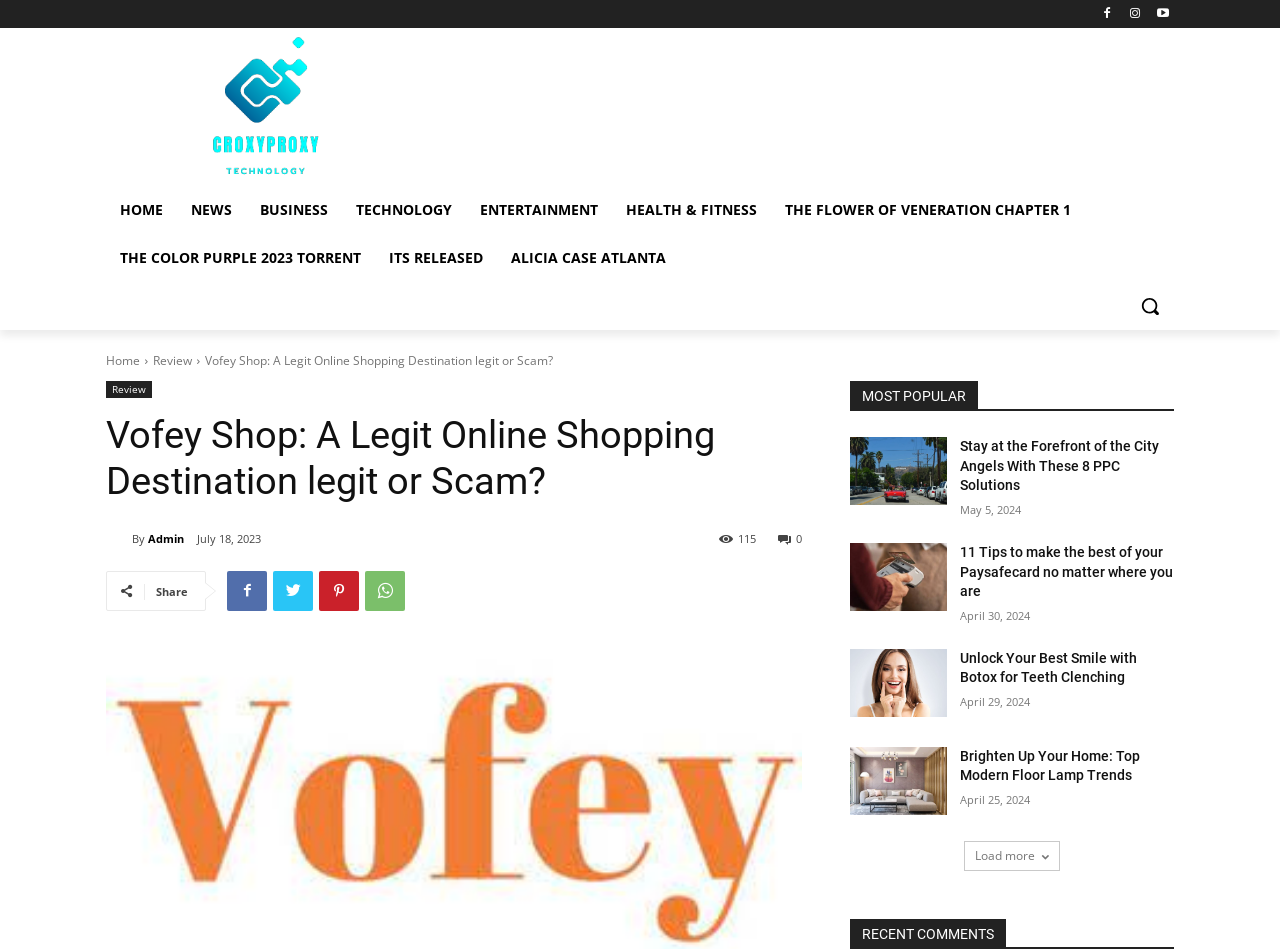What is the purpose of the button at the top right corner of the webpage?
Please answer the question with a single word or phrase, referencing the image.

Search